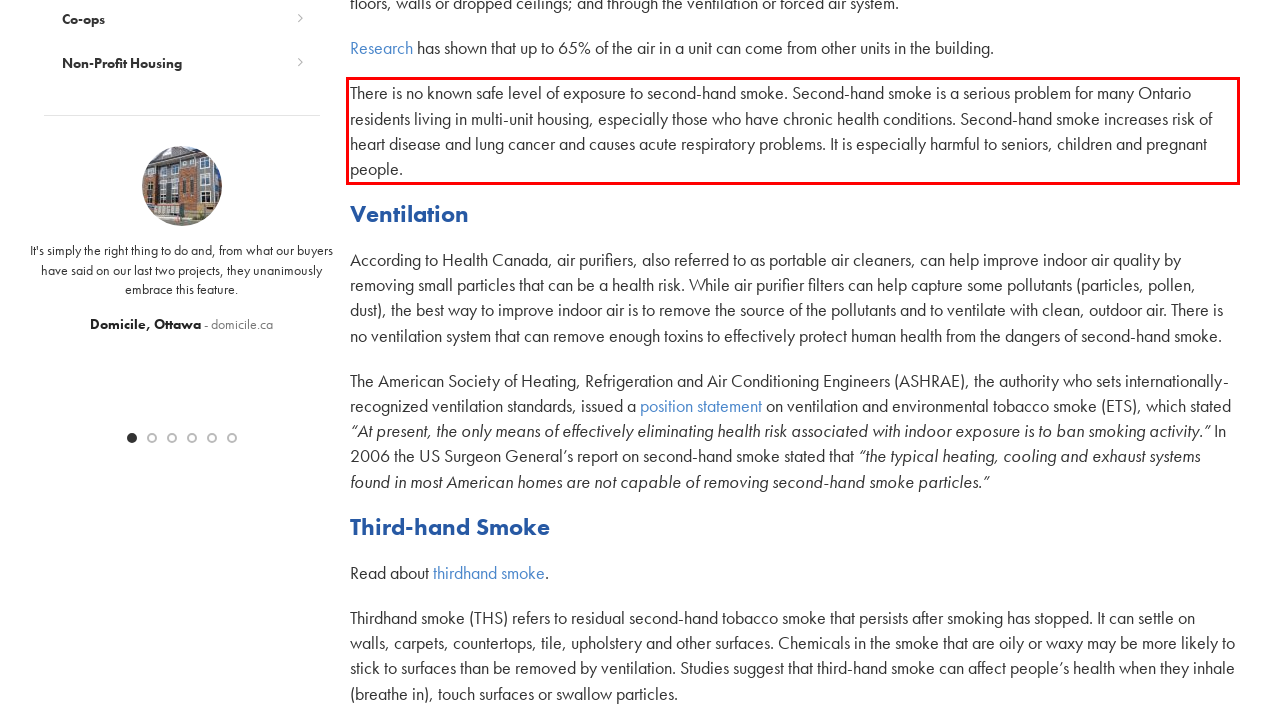Analyze the screenshot of a webpage where a red rectangle is bounding a UI element. Extract and generate the text content within this red bounding box.

There is no known safe level of exposure to second-hand smoke. Second-hand smoke is a serious problem for many Ontario residents living in multi-unit housing, especially those who have chronic health conditions. Second-hand smoke increases risk of heart disease and lung cancer and causes acute respiratory problems. It is especially harmful to seniors, children and pregnant people.